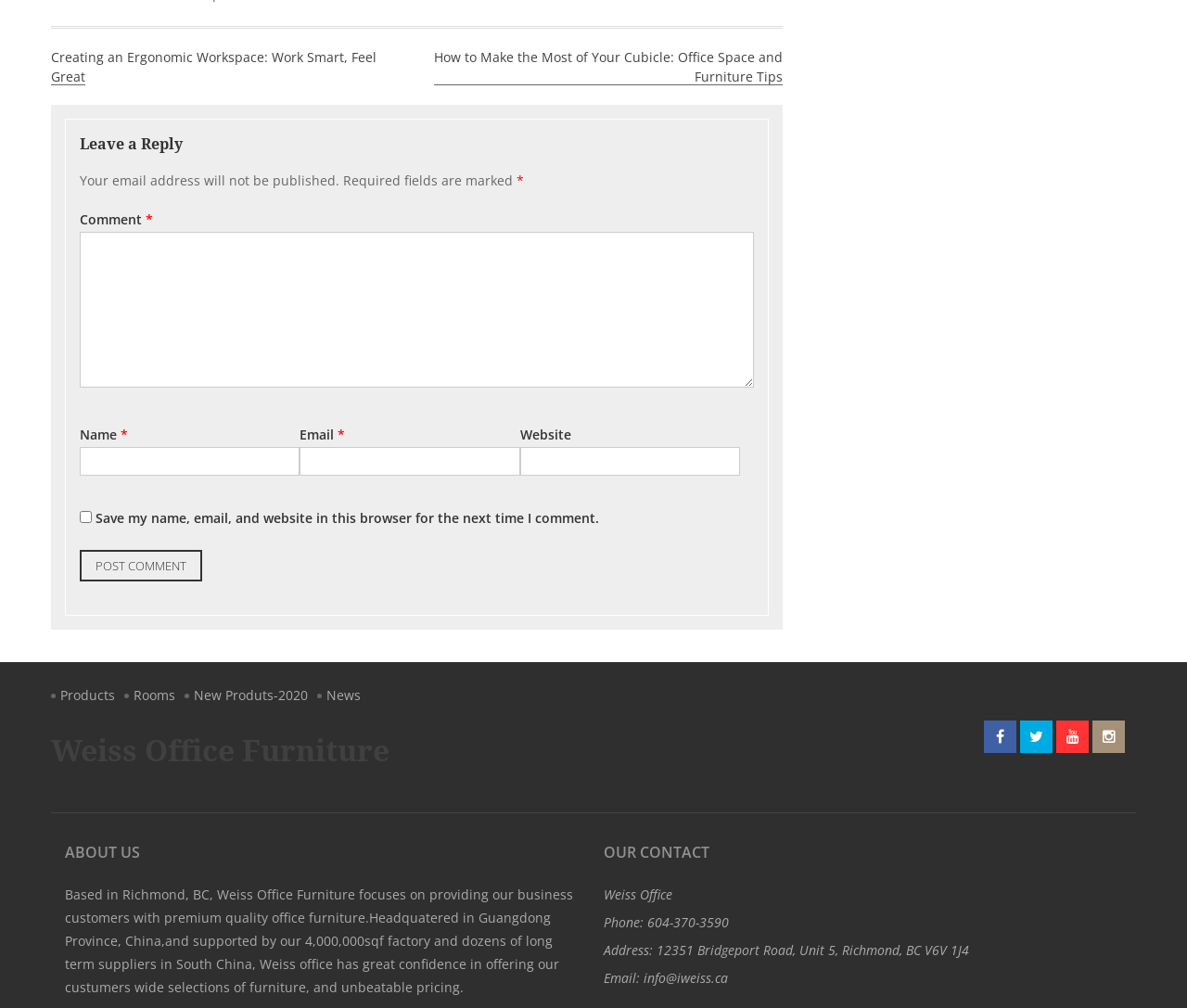What is the topic of the first link in the post navigation?
Using the image as a reference, give a one-word or short phrase answer.

Ergonomic Workspace